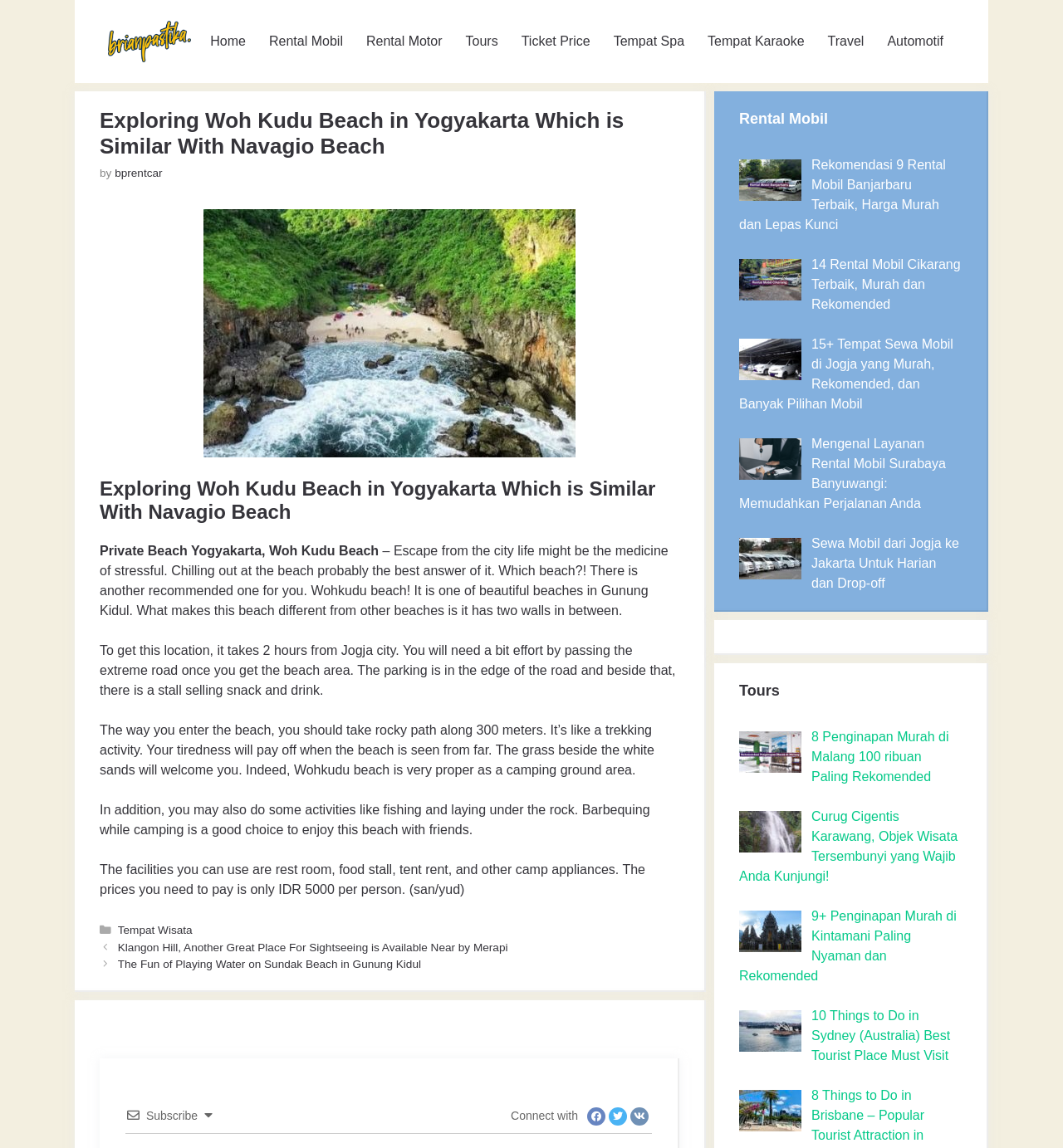What is the name of the author of the article?
Please use the image to provide a one-word or short phrase answer.

bprentcar